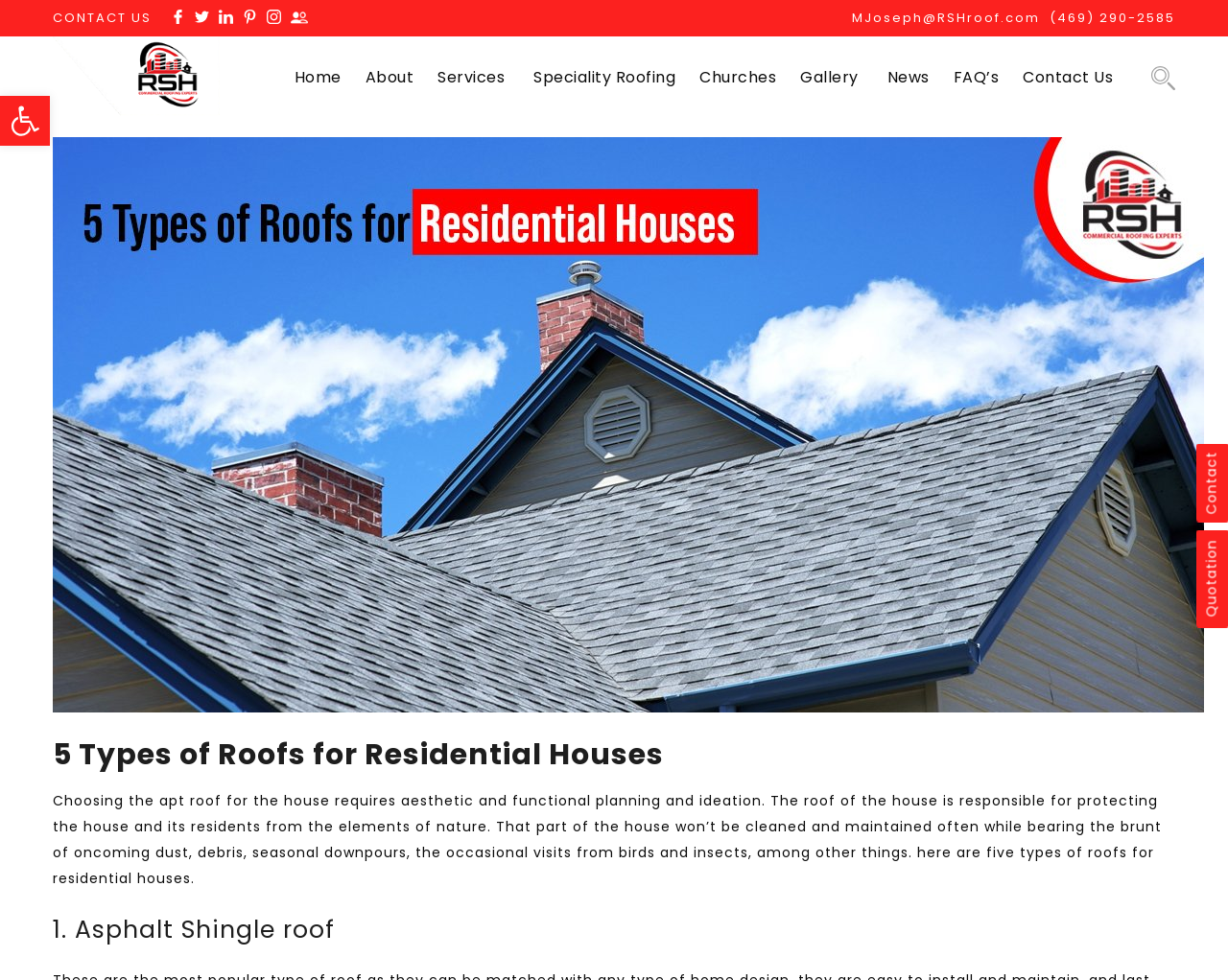Determine the bounding box coordinates of the area to click in order to meet this instruction: "Contact us".

[0.043, 0.009, 0.123, 0.027]